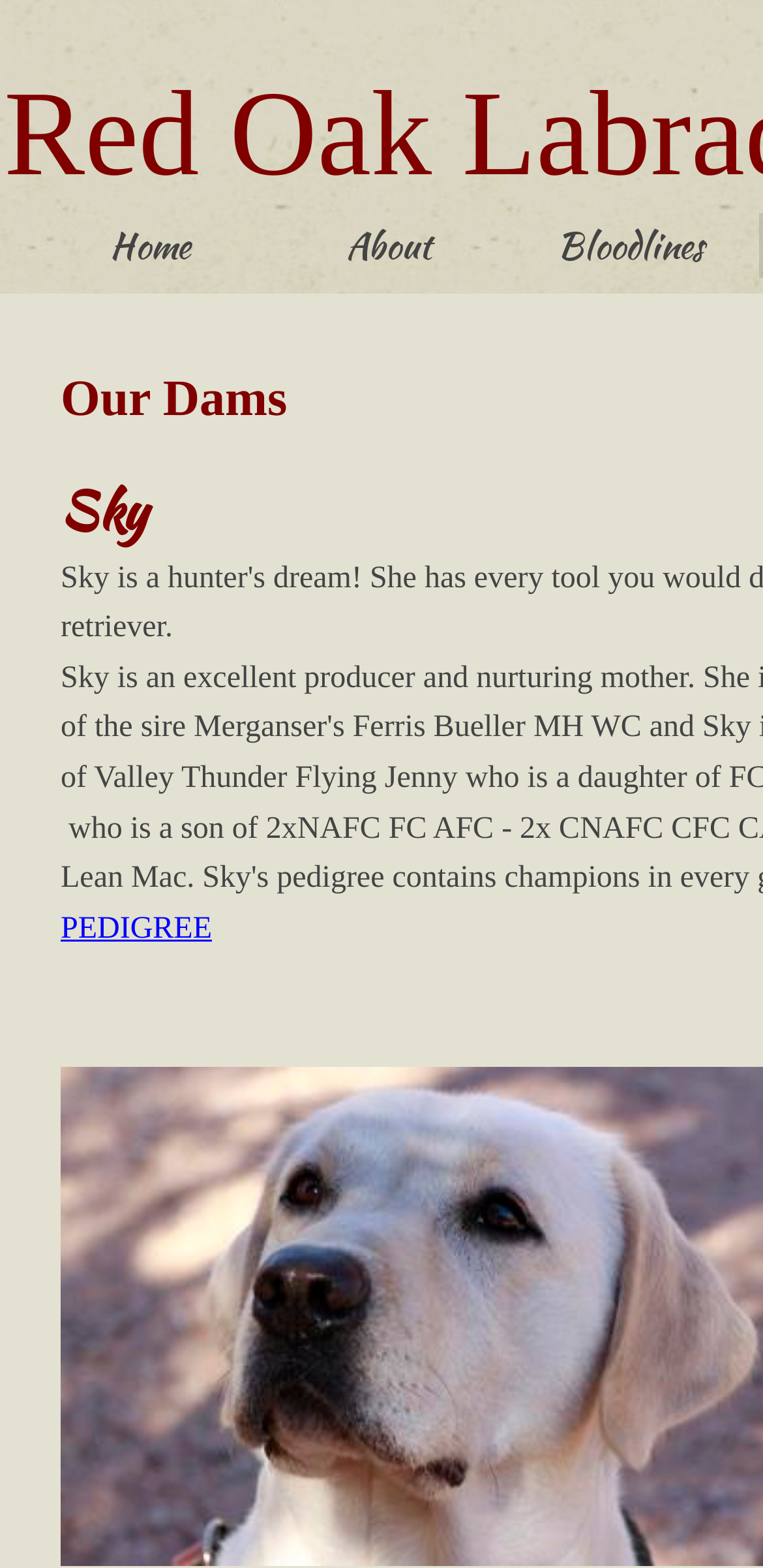Determine the bounding box coordinates of the UI element described by: "INQUIRY NOW".

None